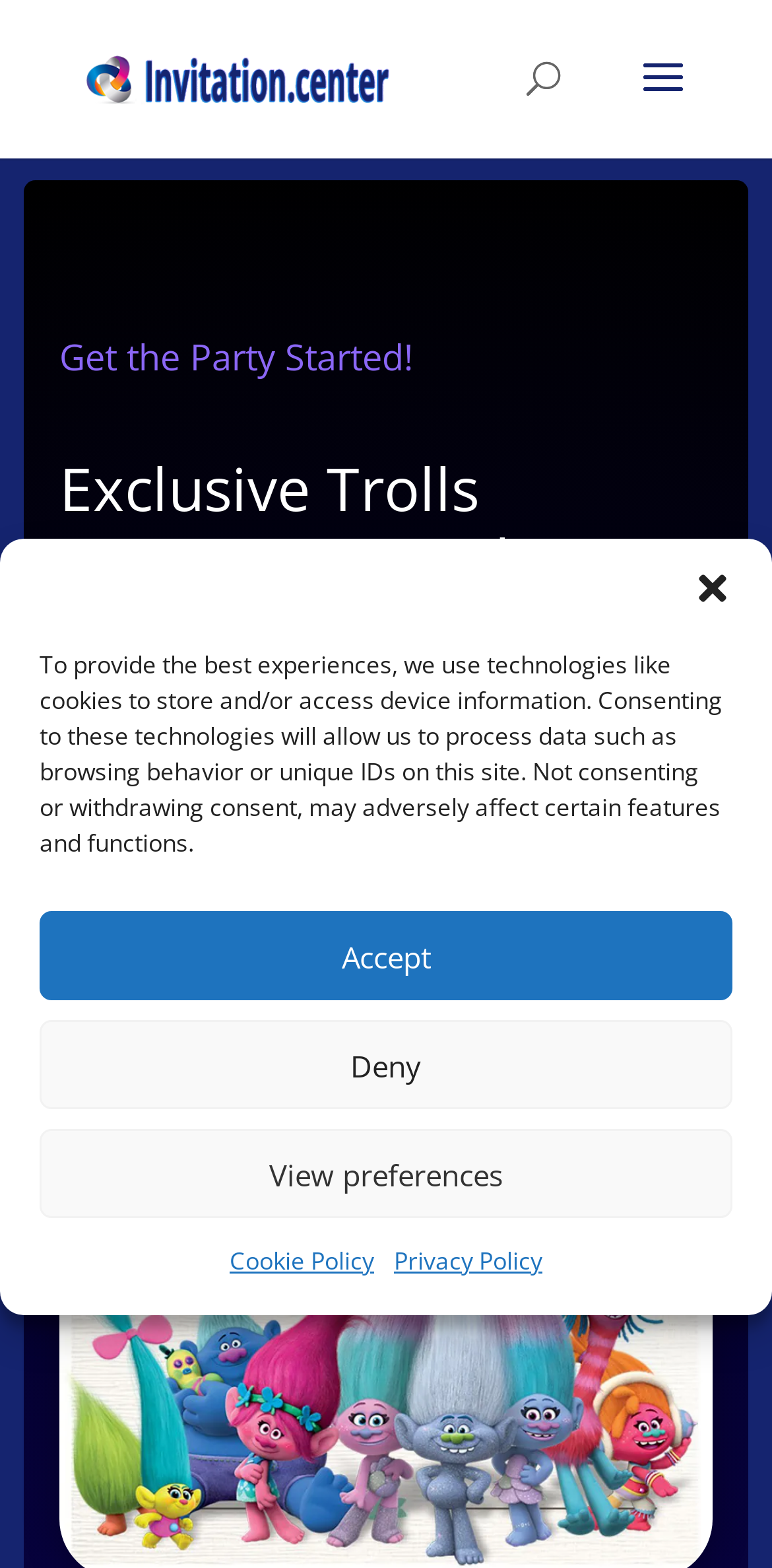Find the bounding box coordinates for the UI element whose description is: "Cookie Policy". The coordinates should be four float numbers between 0 and 1, in the format [left, top, right, bottom].

[0.297, 0.79, 0.485, 0.82]